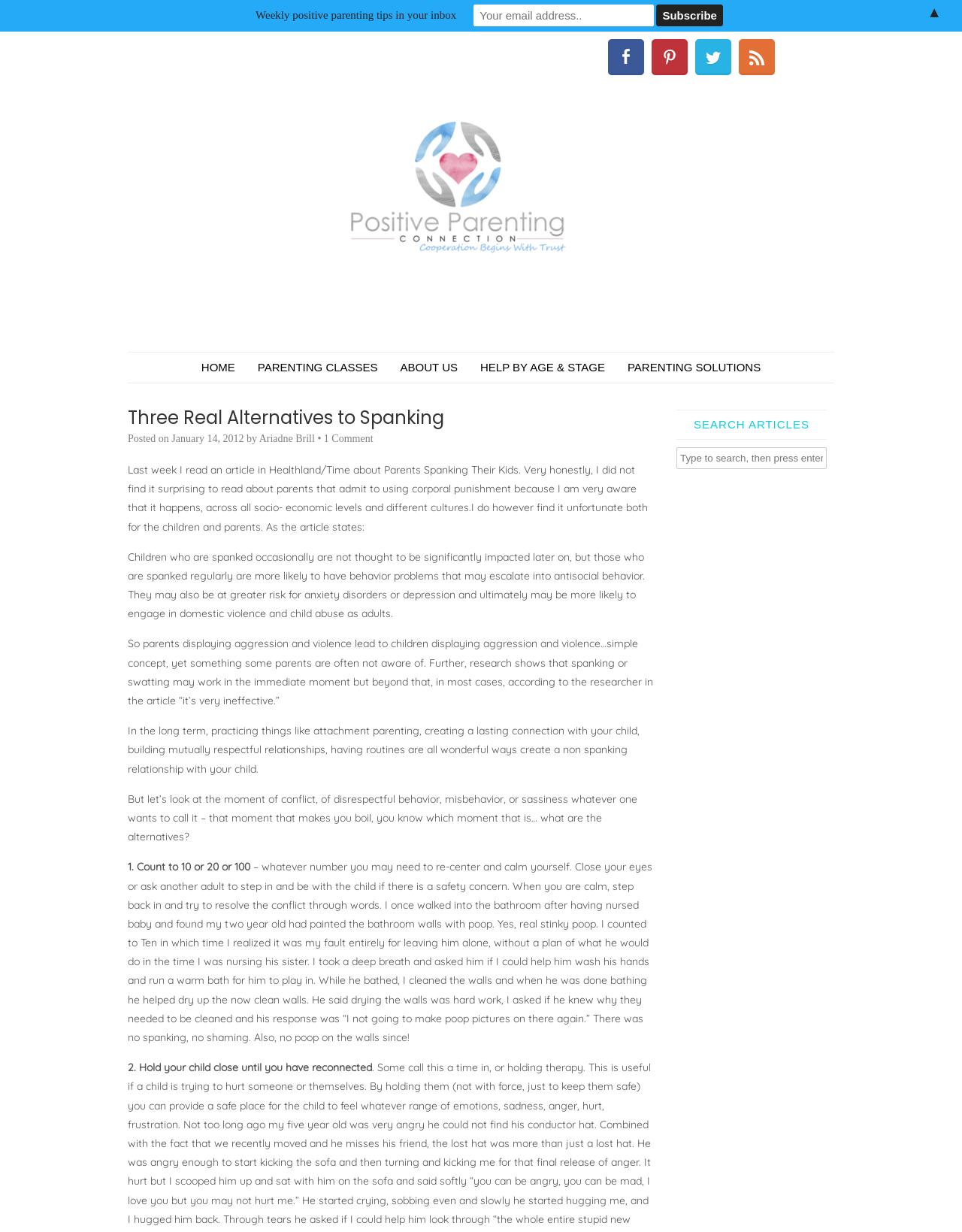Please identify the bounding box coordinates of where to click in order to follow the instruction: "Click on the 'HOME' link".

[0.198, 0.286, 0.256, 0.311]